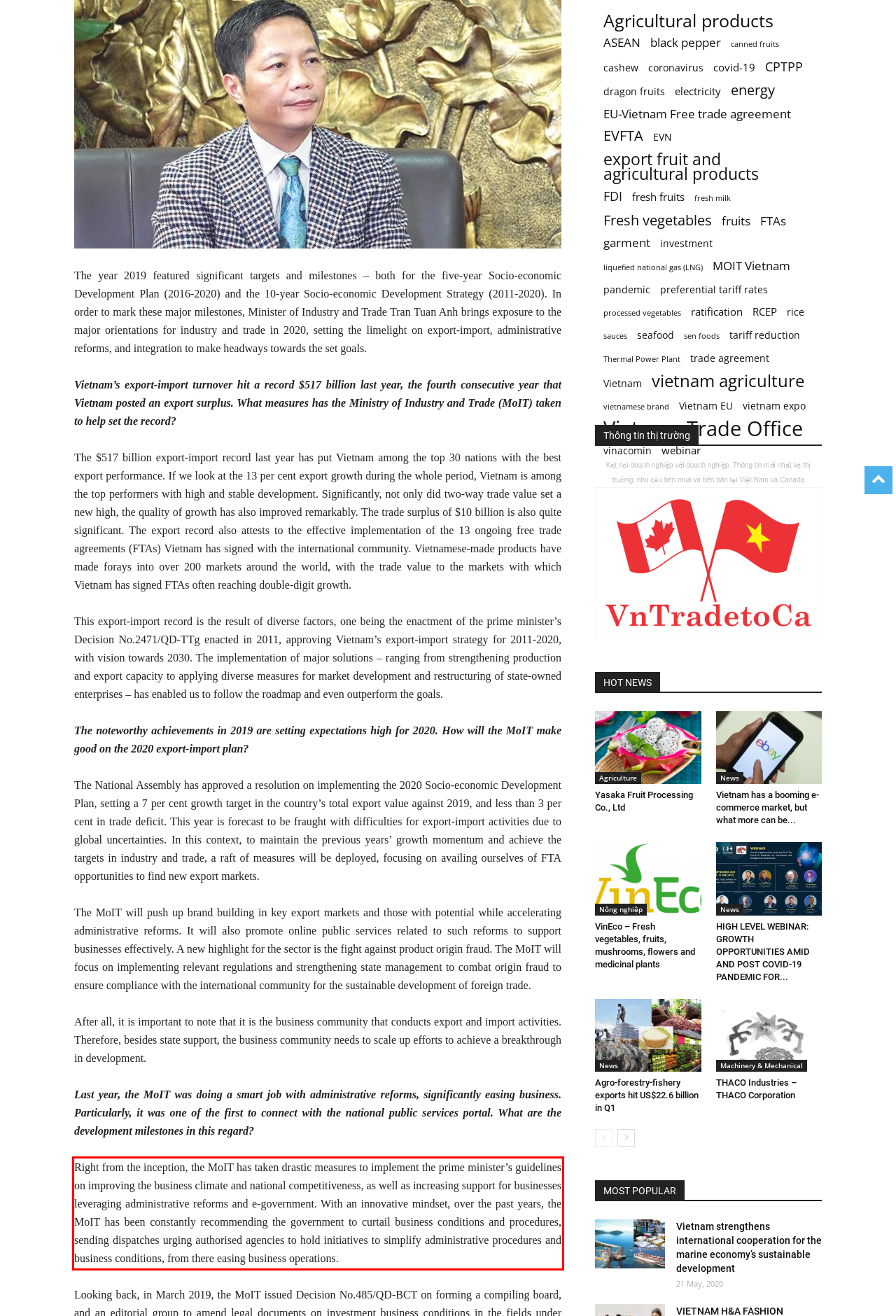Please perform OCR on the text within the red rectangle in the webpage screenshot and return the text content.

Right from the inception, the MoIT has taken drastic measures to implement the prime minister’s guidelines on improving the business climate and national competitiveness, as well as increasing support for businesses leveraging administrative reforms and e-government. With an innovative mindset, over the past years, the MoIT has been constantly recommending the government to curtail business conditions and procedures, sending dispatches urging authorised agencies to hold initiatives to simplify administrative procedures and business conditions, from there easing business operations.